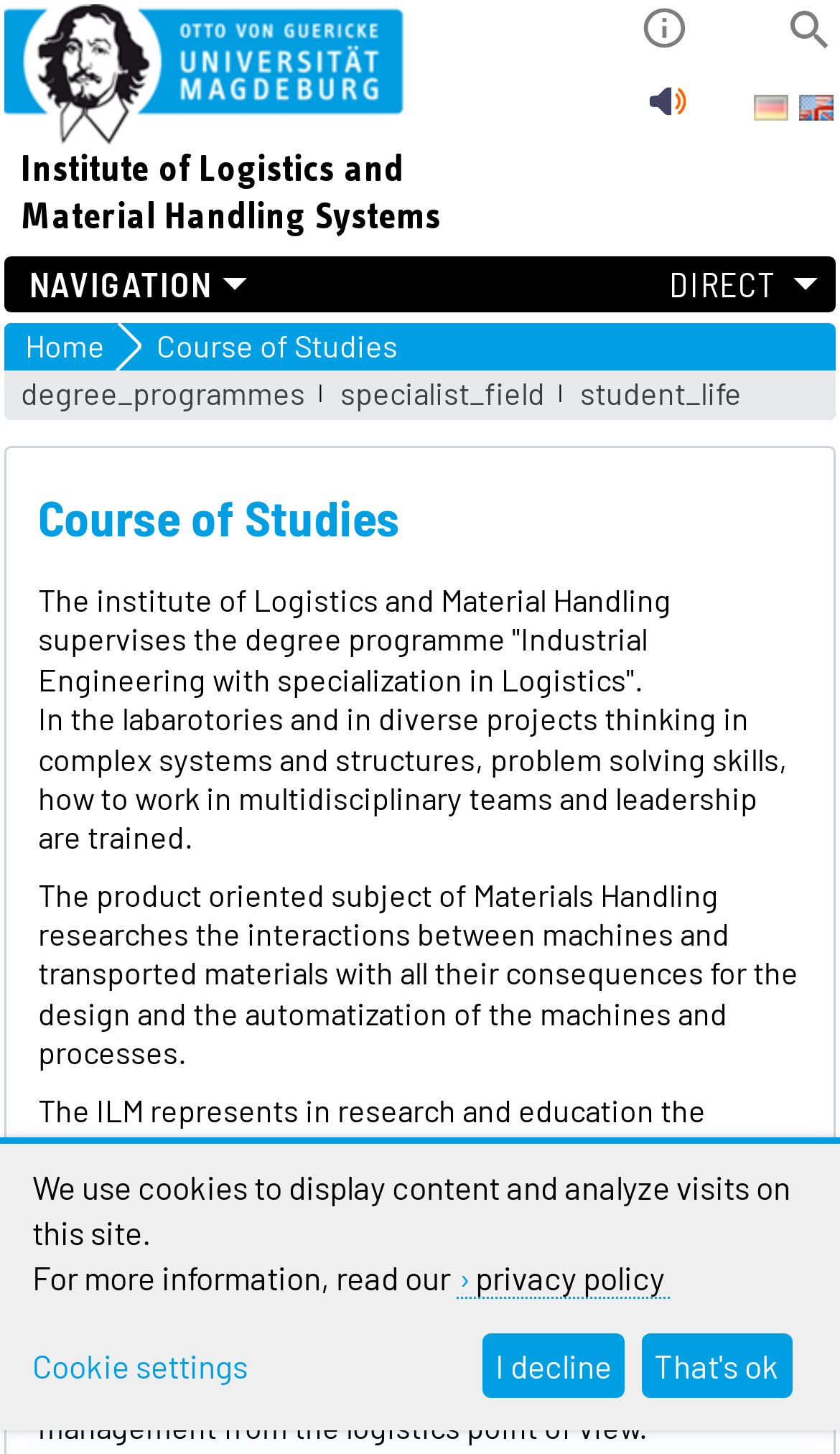What is the name of the university?
Provide a detailed and well-explained answer to the question.

I found the answer by looking at the link element with the text 'Otto-von-Guericke-Universität Magdeburg' at the top of the webpage, which is likely to be the name of the university.